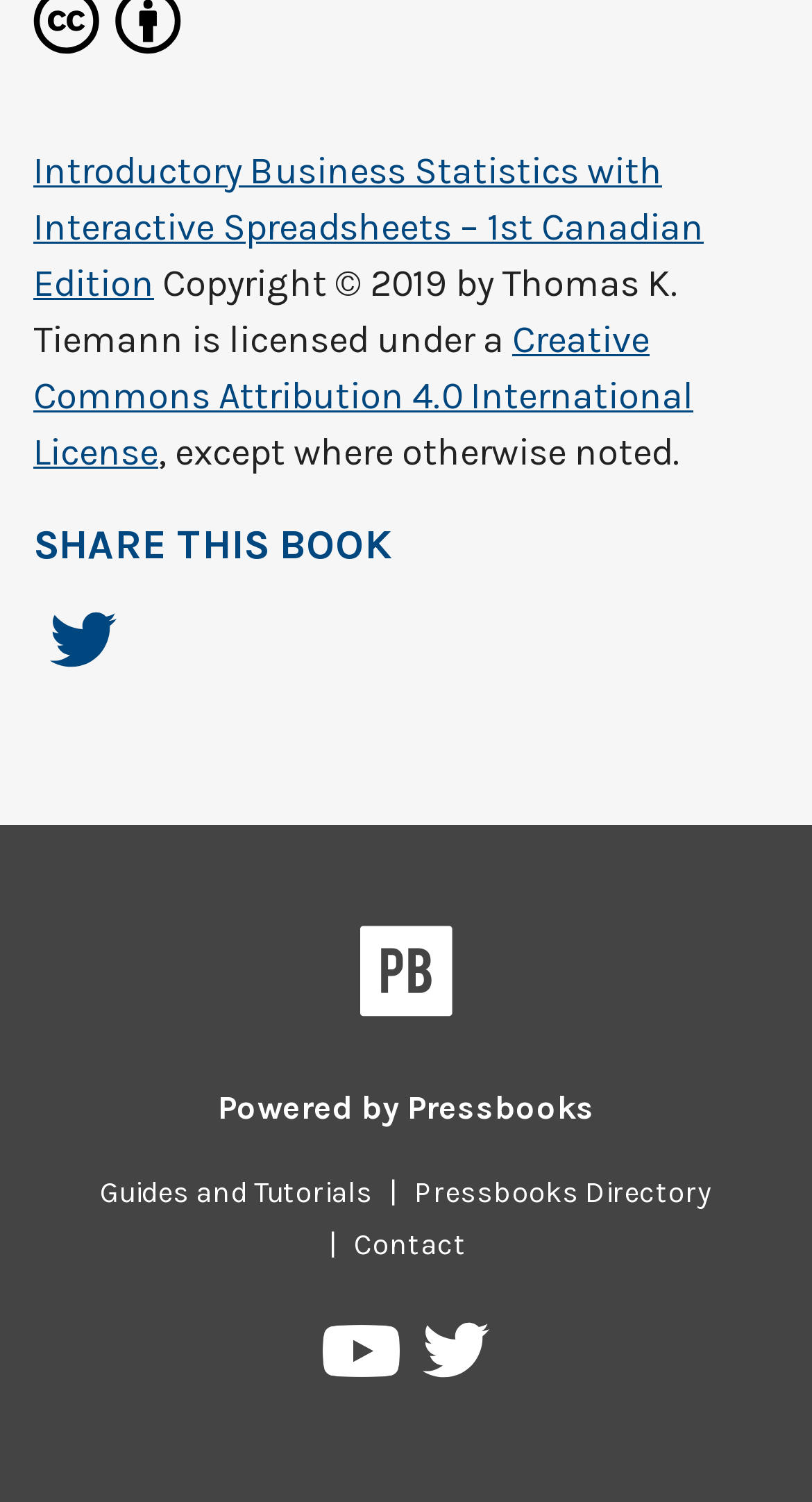Specify the bounding box coordinates of the region I need to click to perform the following instruction: "Share this book on Twitter". The coordinates must be four float numbers in the range of 0 to 1, i.e., [left, top, right, bottom].

[0.041, 0.406, 0.164, 0.46]